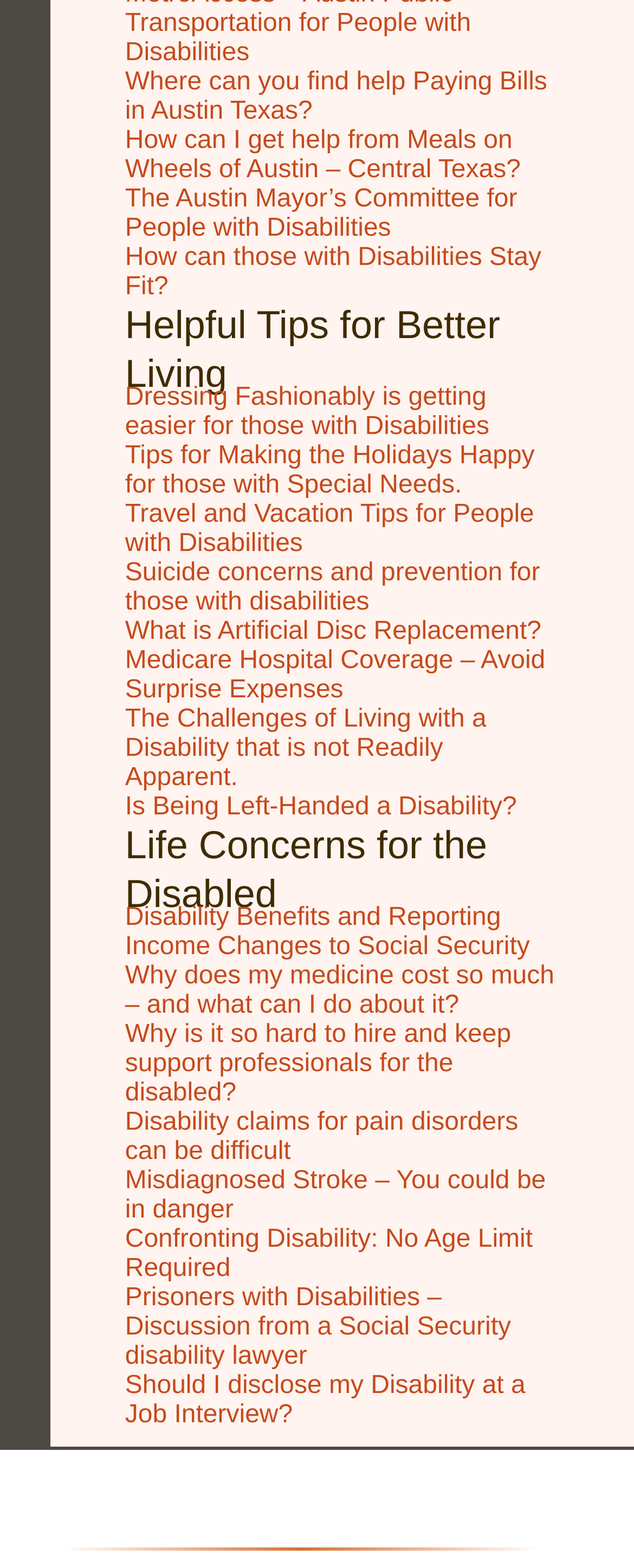Please identify the bounding box coordinates of where to click in order to follow the instruction: "Learn about getting help paying bills in Austin, Texas".

[0.197, 0.043, 0.863, 0.079]